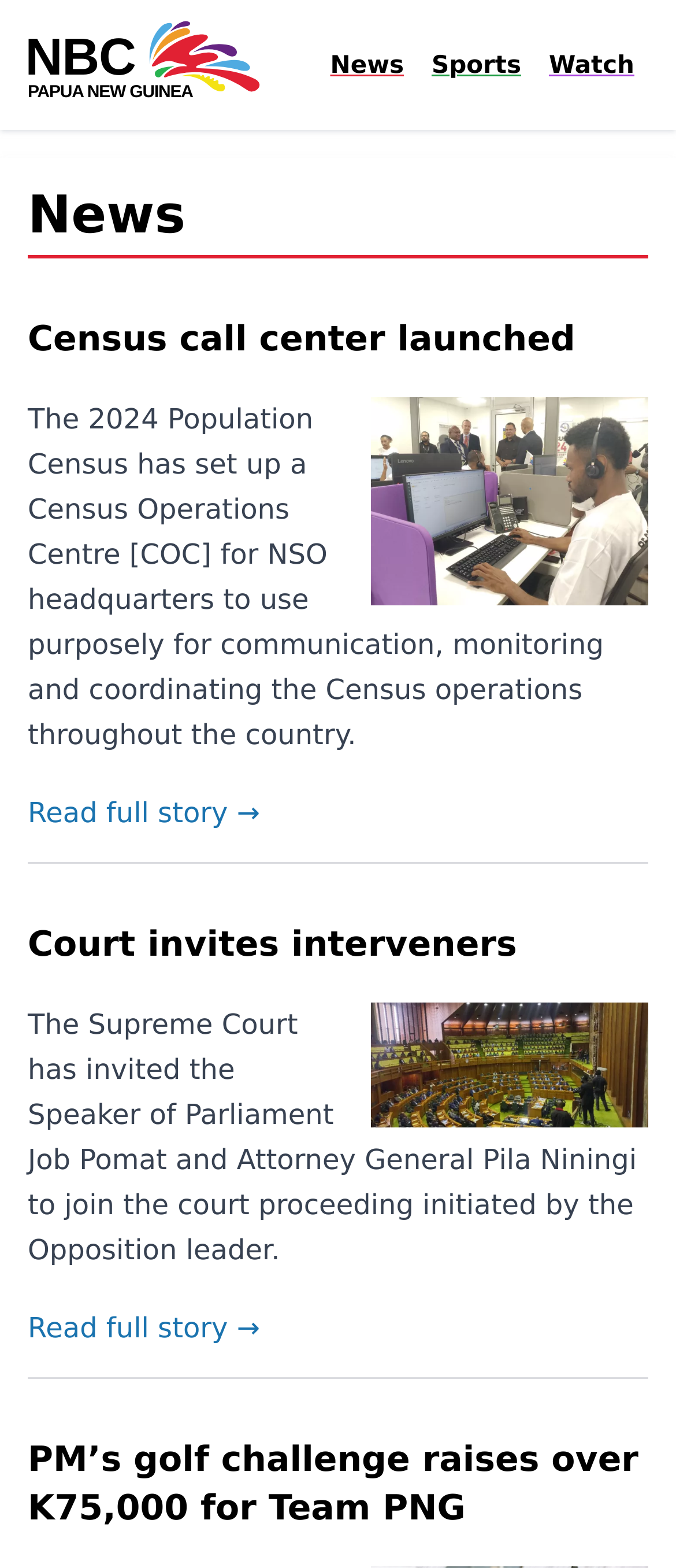What is the amount raised for Team PNG?
Please provide a detailed answer to the question.

I looked at the third news headline and found the text 'PM’s golf challenge raises over K75,000 for Team PNG', which mentions the amount raised.